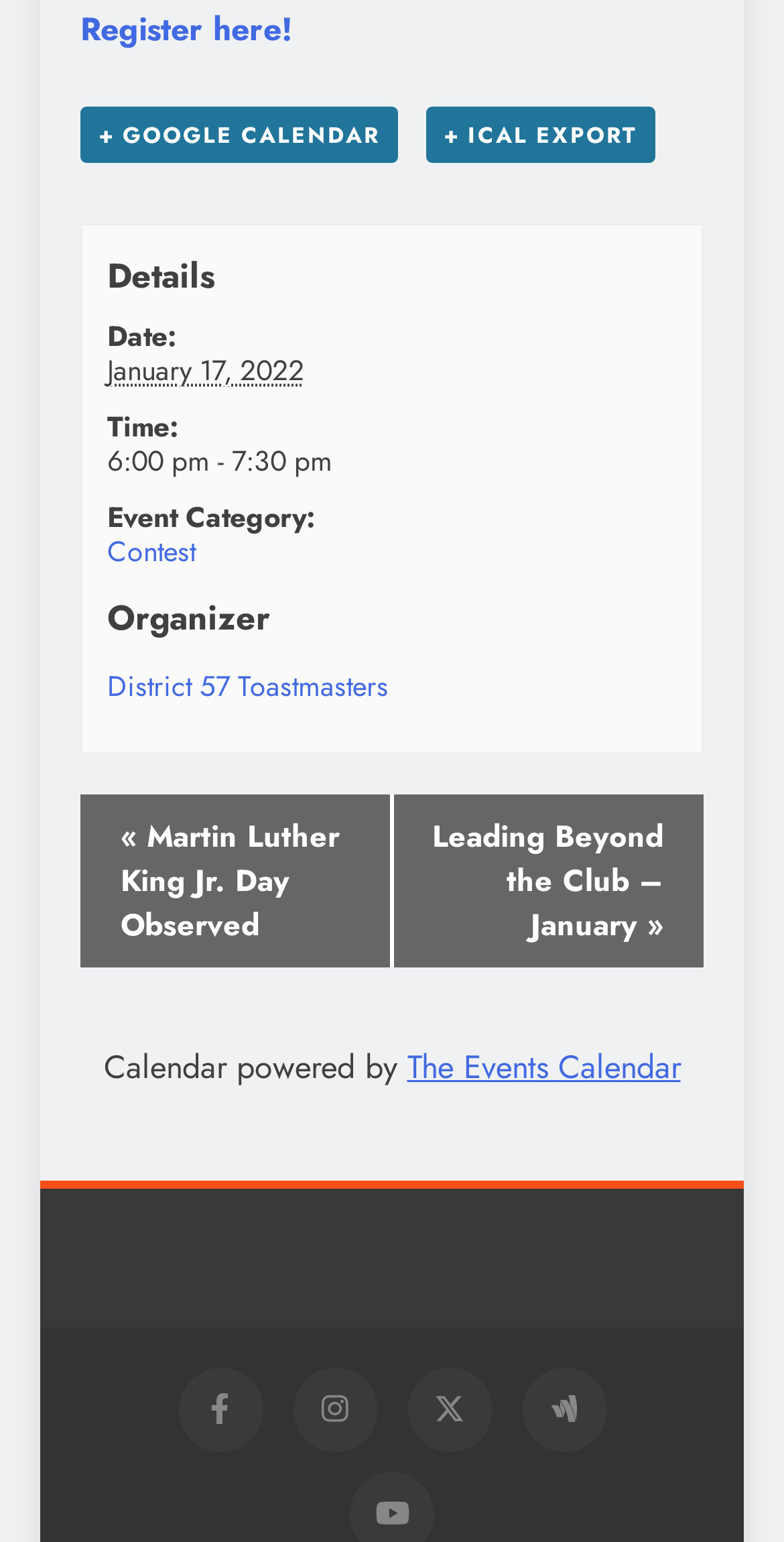Who is the organizer of the event?
Answer the question with a detailed explanation, including all necessary information.

I found the organizer of the event by looking at the 'Organizer' section, where it is listed as a link 'District 57 Toastmasters'.